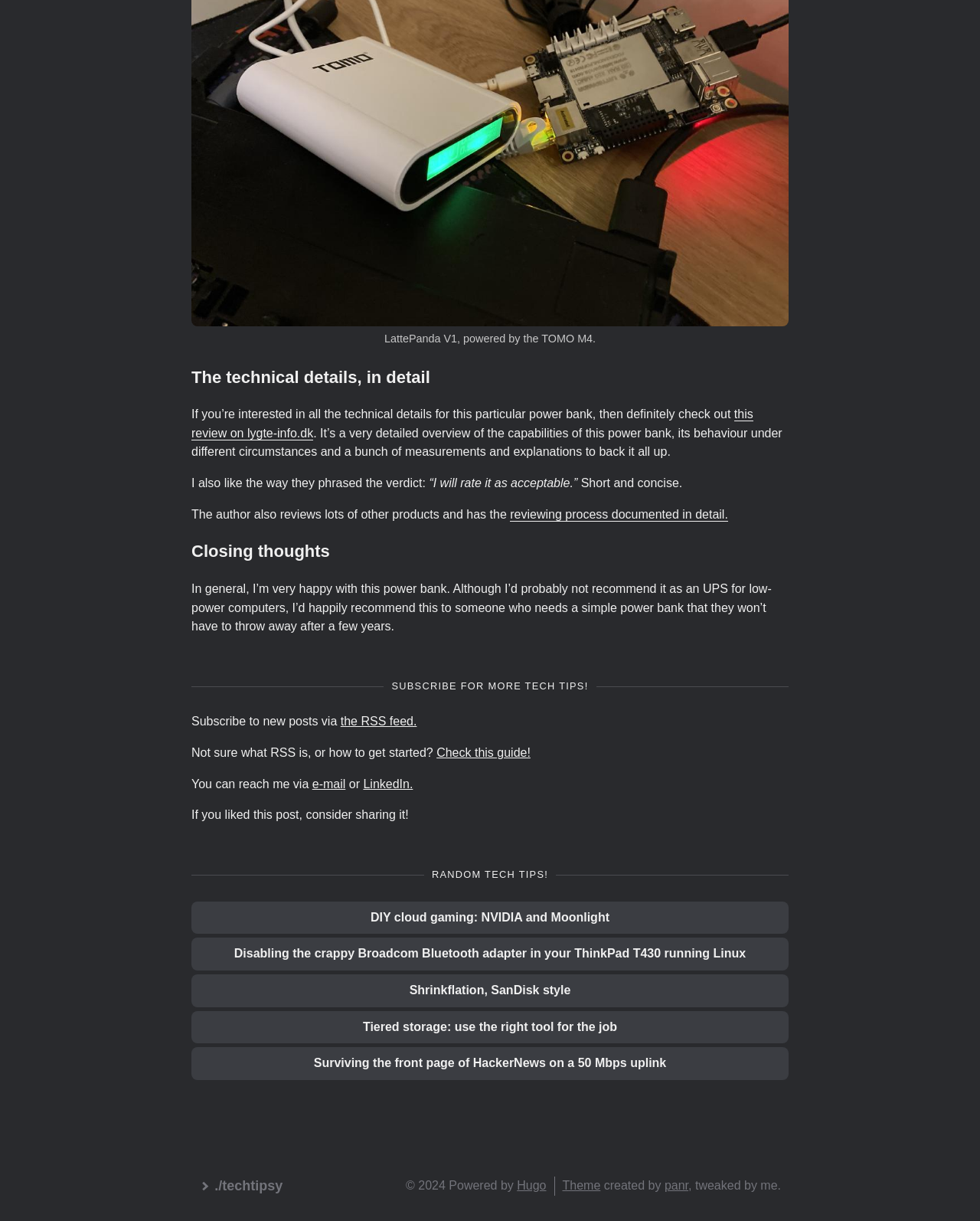Indicate the bounding box coordinates of the element that needs to be clicked to satisfy the following instruction: "Read the post about DIY cloud gaming". The coordinates should be four float numbers between 0 and 1, i.e., [left, top, right, bottom].

[0.366, 0.739, 0.634, 0.764]